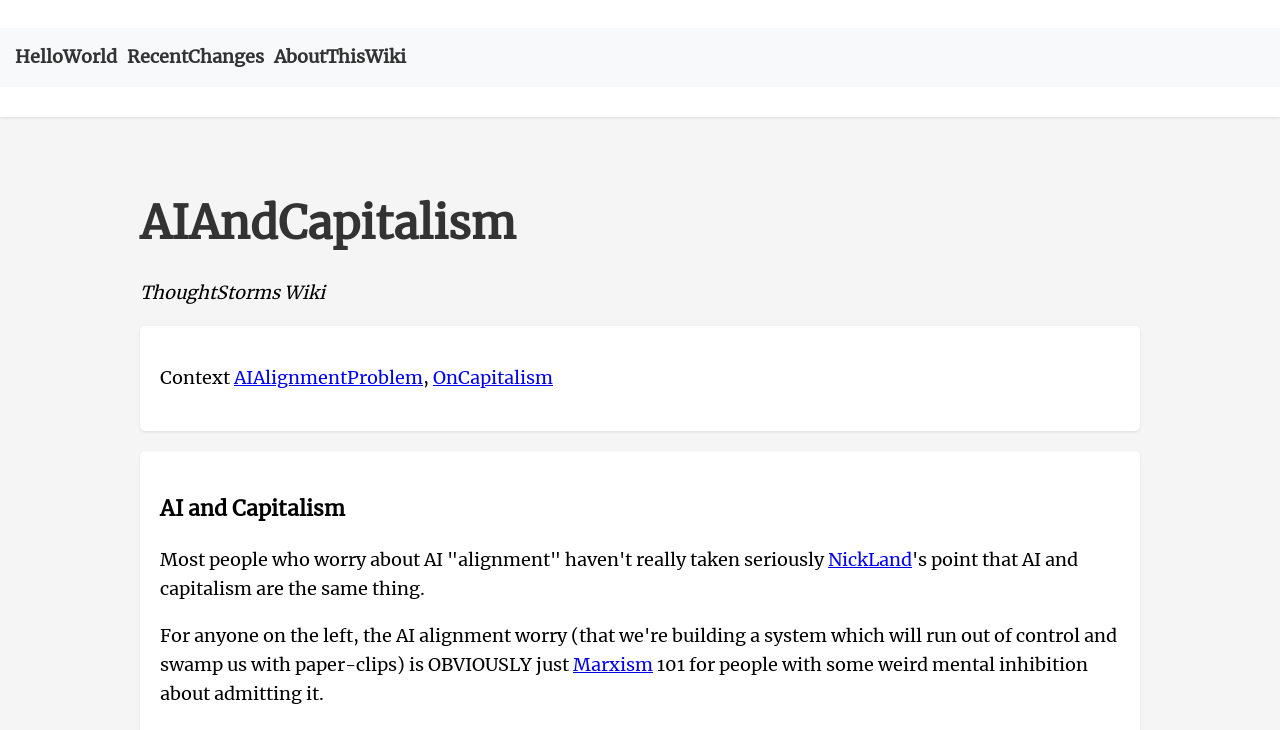Using the provided element description, identify the bounding box coordinates as (top-left x, top-left y, bottom-right x, bottom-right y). Ensure all values are between 0 and 1. Description: AIAlignmentProblem

[0.183, 0.501, 0.33, 0.533]